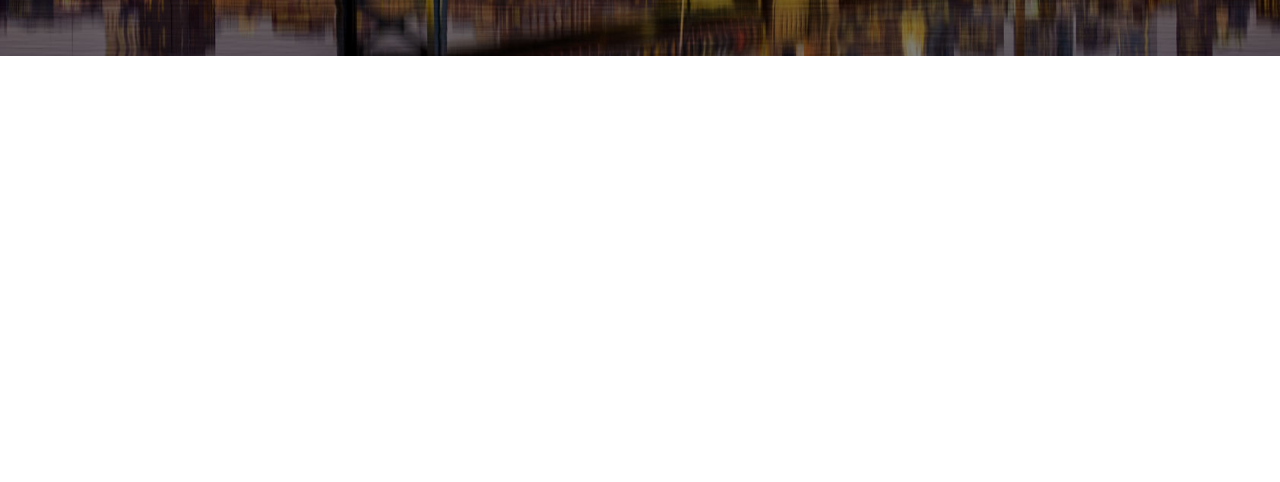Give a one-word or one-phrase response to the question:
What is the company name displayed on the webpage?

Roja Interactive